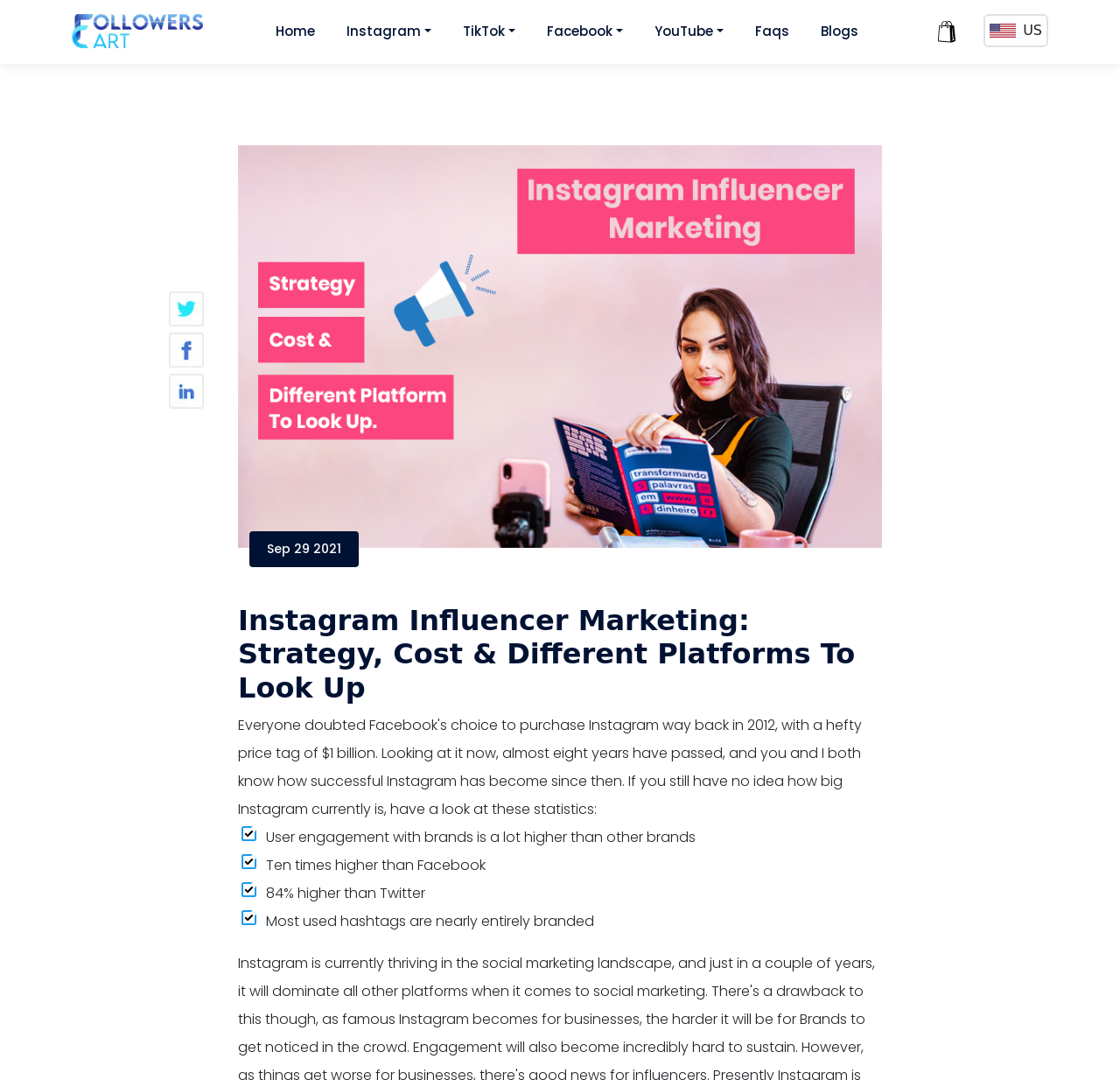What social media platforms are mentioned on this webpage?
Kindly offer a detailed explanation using the data available in the image.

The webpage mentions multiple social media platforms, including Instagram, TikTok, Facebook, and YouTube, which suggests that the content may be comparing or discussing influencer marketing strategies across these platforms.